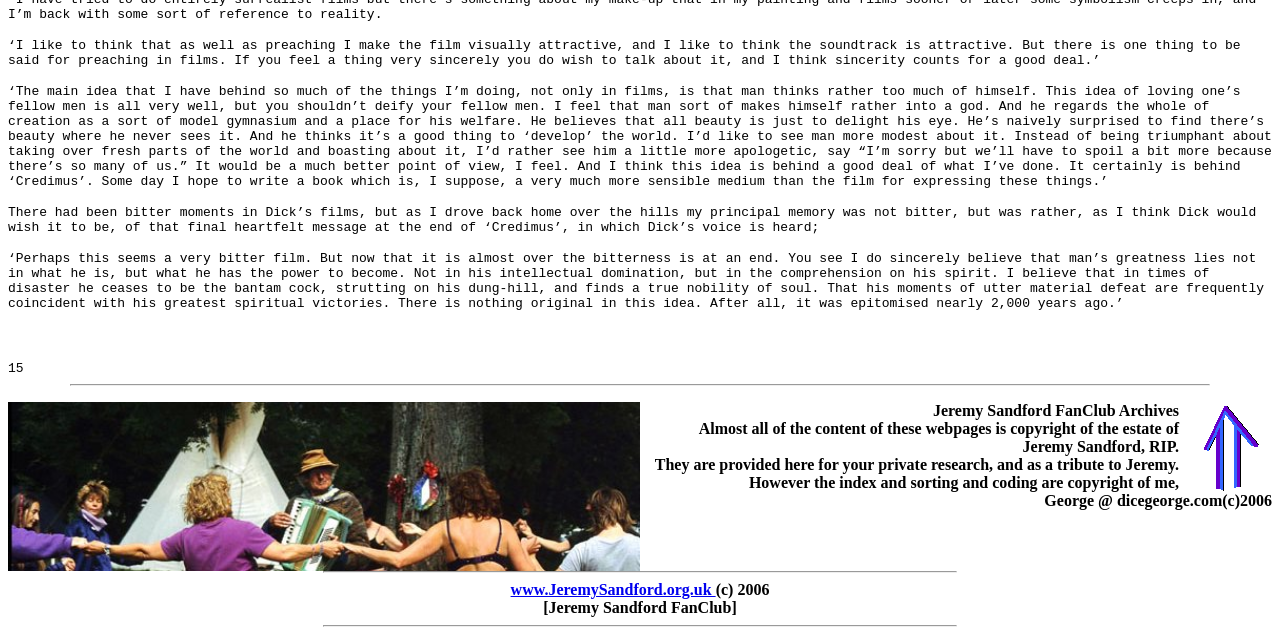Who is the main person mentioned in this webpage?
Answer the question in a detailed and comprehensive manner.

The webpage mentions Jeremy Sandford multiple times, and there is a fan club dedicated to him. The text also mentions his estate and his work, indicating that he is the main person being referred to.